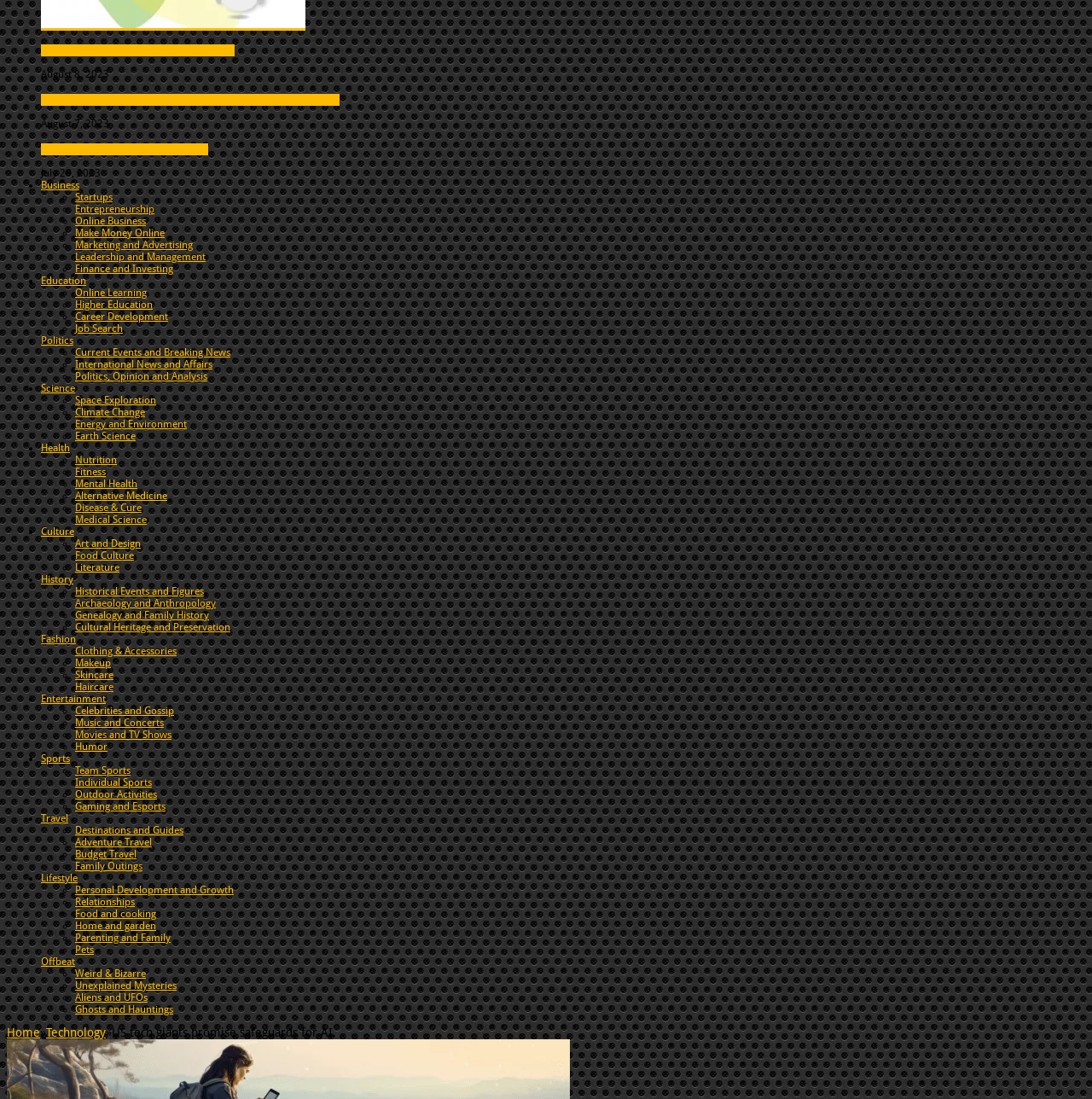How many categories are listed? Please answer the question using a single word or phrase based on the image.

15